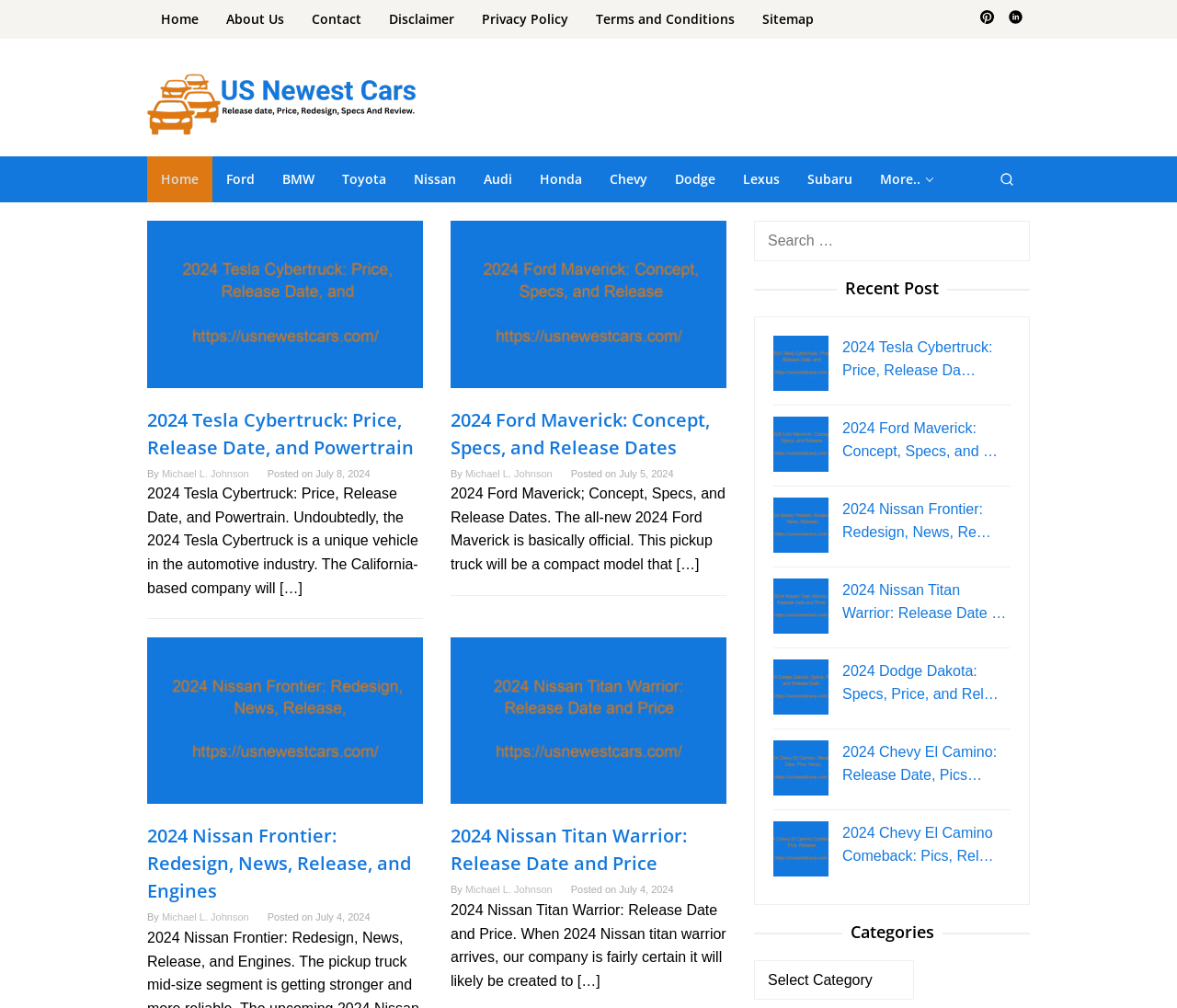How many car brands are listed in the top menu?
Answer the question with detailed information derived from the image.

By examining the top menu, I count 9 car brands listed, including Ford, BMW, Toyota, Nissan, Audi, Honda, Chevy, Dodge, and Lexus.